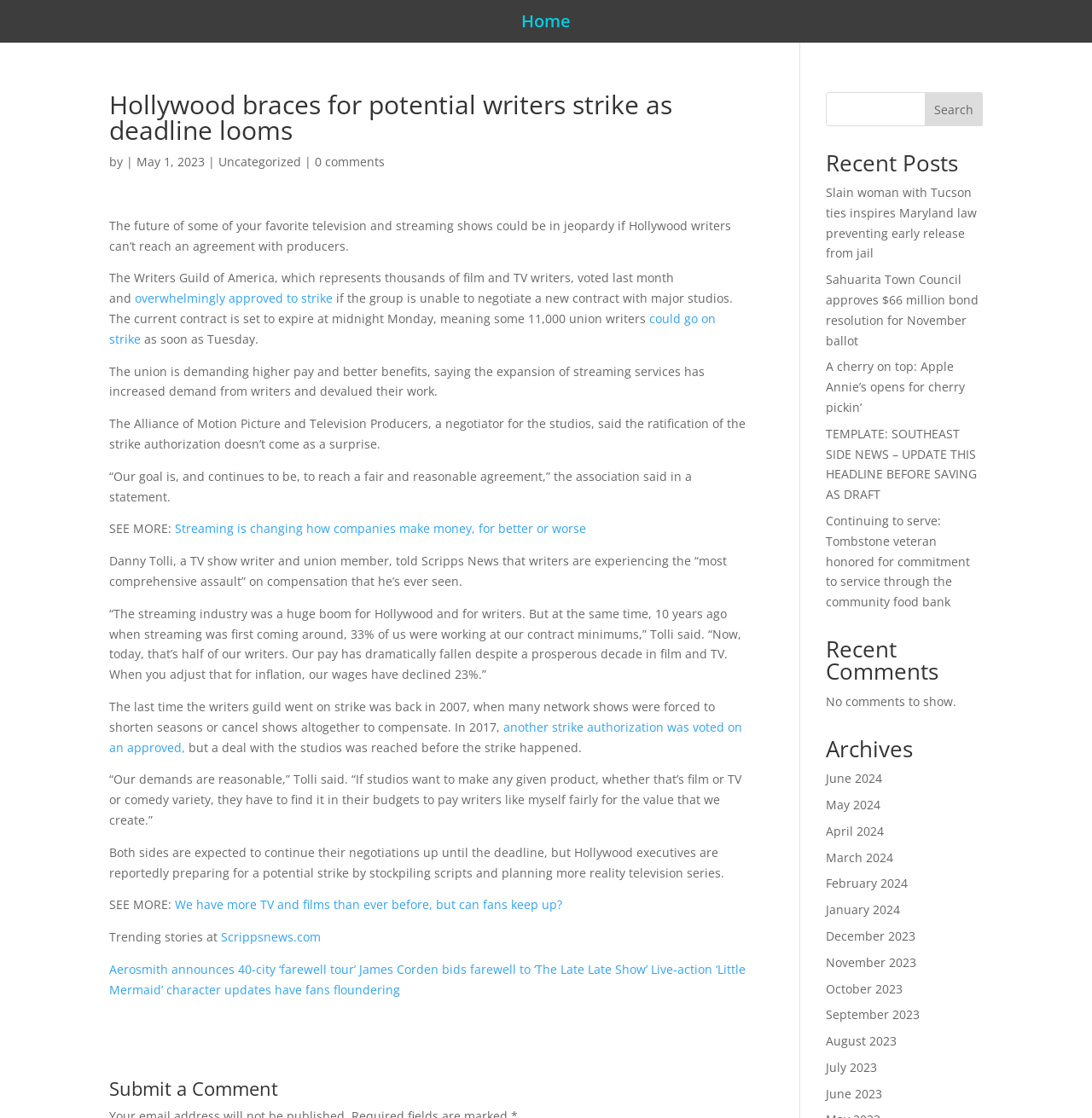Generate a comprehensive description of the webpage content.

This webpage appears to be a news article page, with a focus on a specific news story about a potential writers strike in Hollywood. At the top of the page, there is a heading that reads "Hollywood braces for potential writers strike as deadline looms" followed by a subheading with the date "May 1, 2023". Below this, there is a brief summary of the article, which explains that the Writers Guild of America has voted to authorize a strike if a new contract with major studios cannot be negotiated.

The main content of the article is divided into several paragraphs, each discussing different aspects of the potential strike, including the demands of the writers, the response of the studios, and the potential impact on the entertainment industry. There are also several links to related articles and news stories scattered throughout the page.

To the right of the main content, there is a sidebar with several sections, including "Recent Posts", "Recent Comments", and "Archives". The "Recent Posts" section lists several links to other news articles, while the "Recent Comments" section is empty, with a message indicating that there are no comments to show. The "Archives" section lists links to news articles from previous months, dating back to June 2023.

At the very top of the page, there is a navigation menu with links to the "Home" page, as well as a search bar and a button to submit a search query. There is also a heading that reads "Submit a Comment" near the bottom of the page, suggesting that users can leave comments on the article.

Overall, the webpage is well-organized and easy to navigate, with a clear focus on presenting news and information about the potential writers strike in Hollywood.